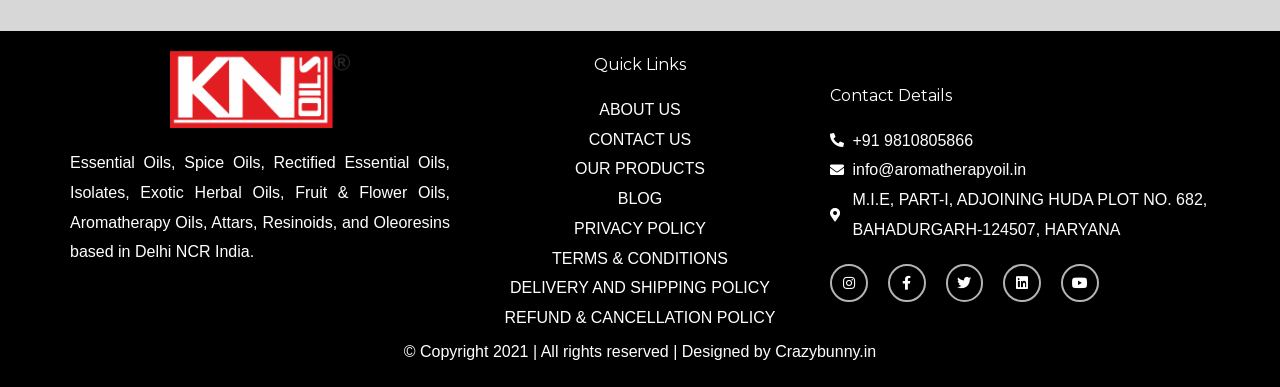Highlight the bounding box coordinates of the element that should be clicked to carry out the following instruction: "Click the Kanha Nature Oils Logo". The coordinates must be given as four float numbers ranging from 0 to 1, i.e., [left, top, right, bottom].

[0.133, 0.131, 0.273, 0.331]